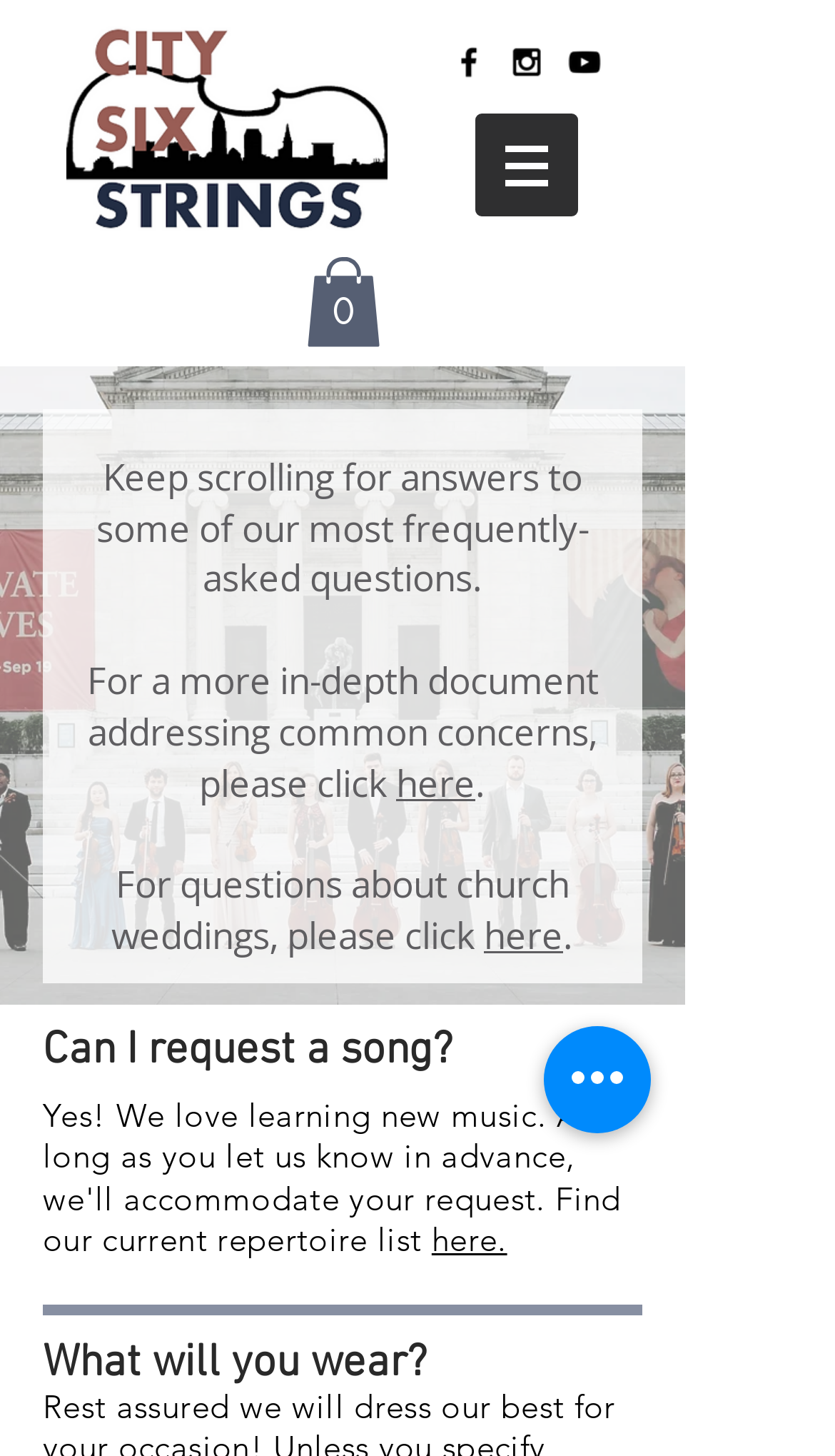From the webpage screenshot, identify the region described by aria-label="Black Instagram Icon". Provide the bounding box coordinates as (top-left x, top-left y, bottom-right x, bottom-right y), with each value being a floating point number between 0 and 1.

[0.608, 0.029, 0.654, 0.056]